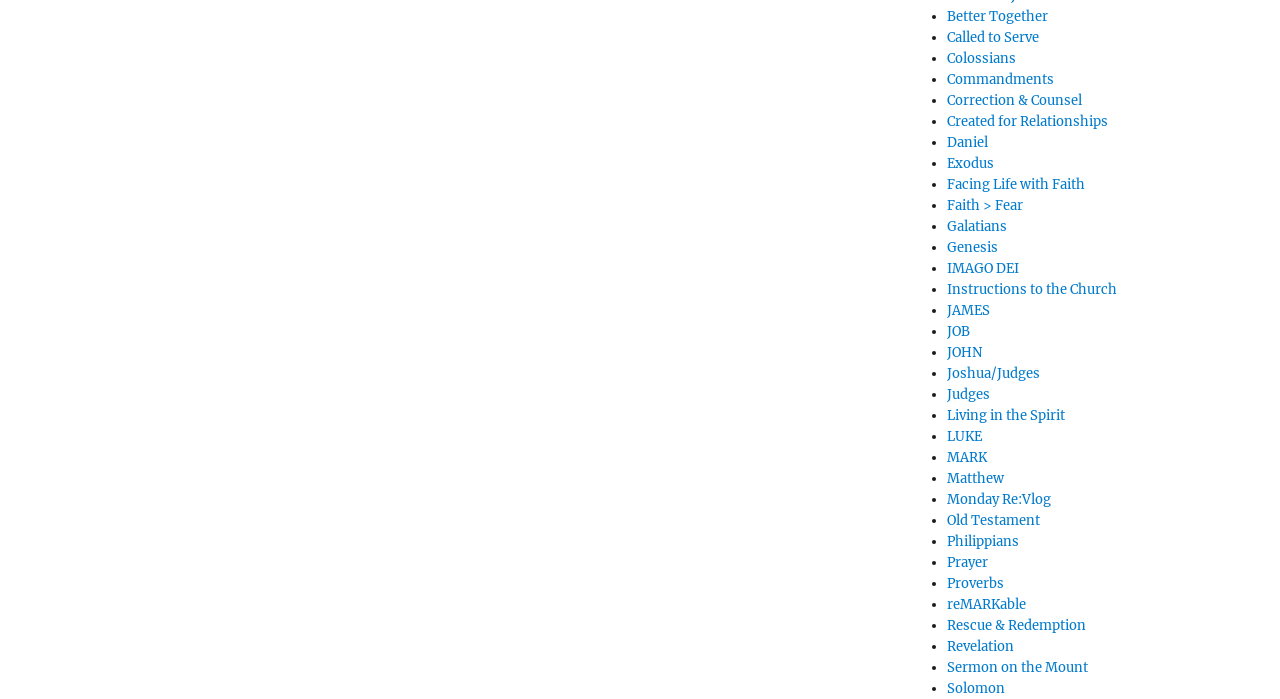Answer the question using only one word or a concise phrase: Are the list items arranged alphabetically?

Yes